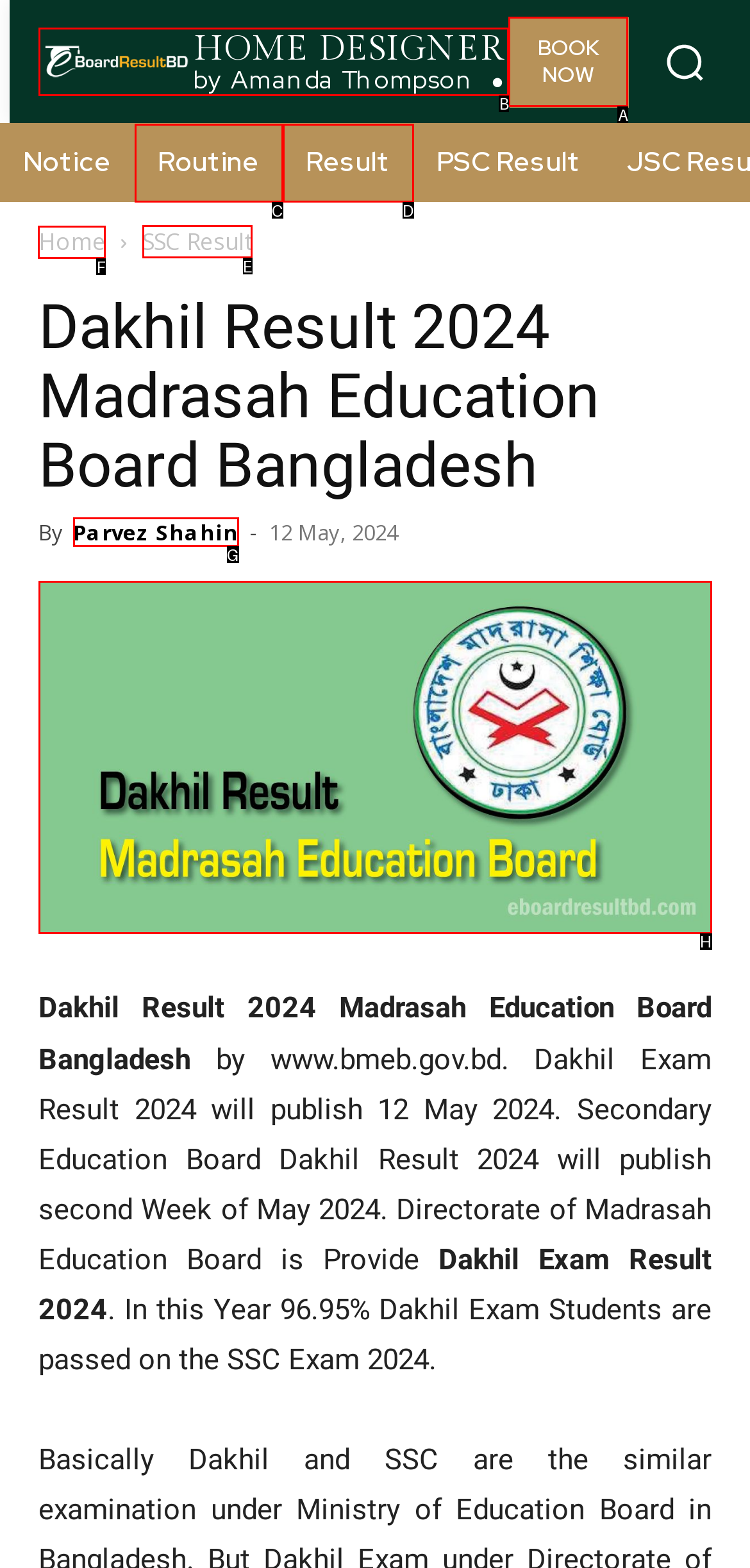Please identify the correct UI element to click for the task: Click the 'Home' link Respond with the letter of the appropriate option.

F